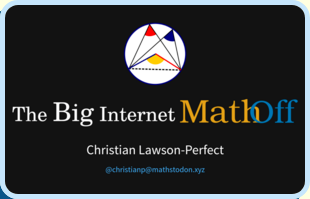Please answer the following question using a single word or phrase: 
What is the purpose of providing social media information at the bottom?

Connectivity and engagement